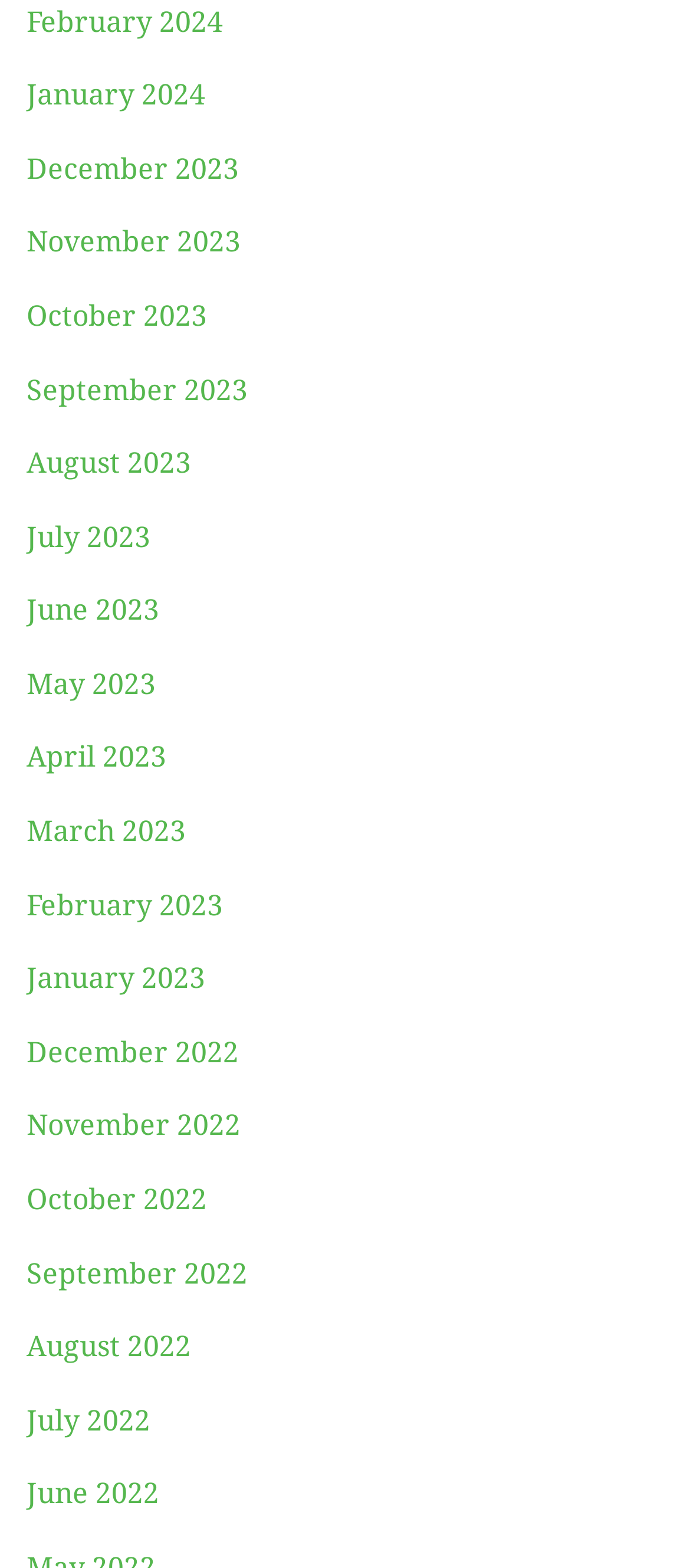Based on the image, provide a detailed and complete answer to the question: 
What is the most recent month listed?

I determined the most recent month by looking at the list of links on the webpage, which appear to be a chronological list of months. The topmost link is 'February 2024', which suggests it is the most recent month listed.